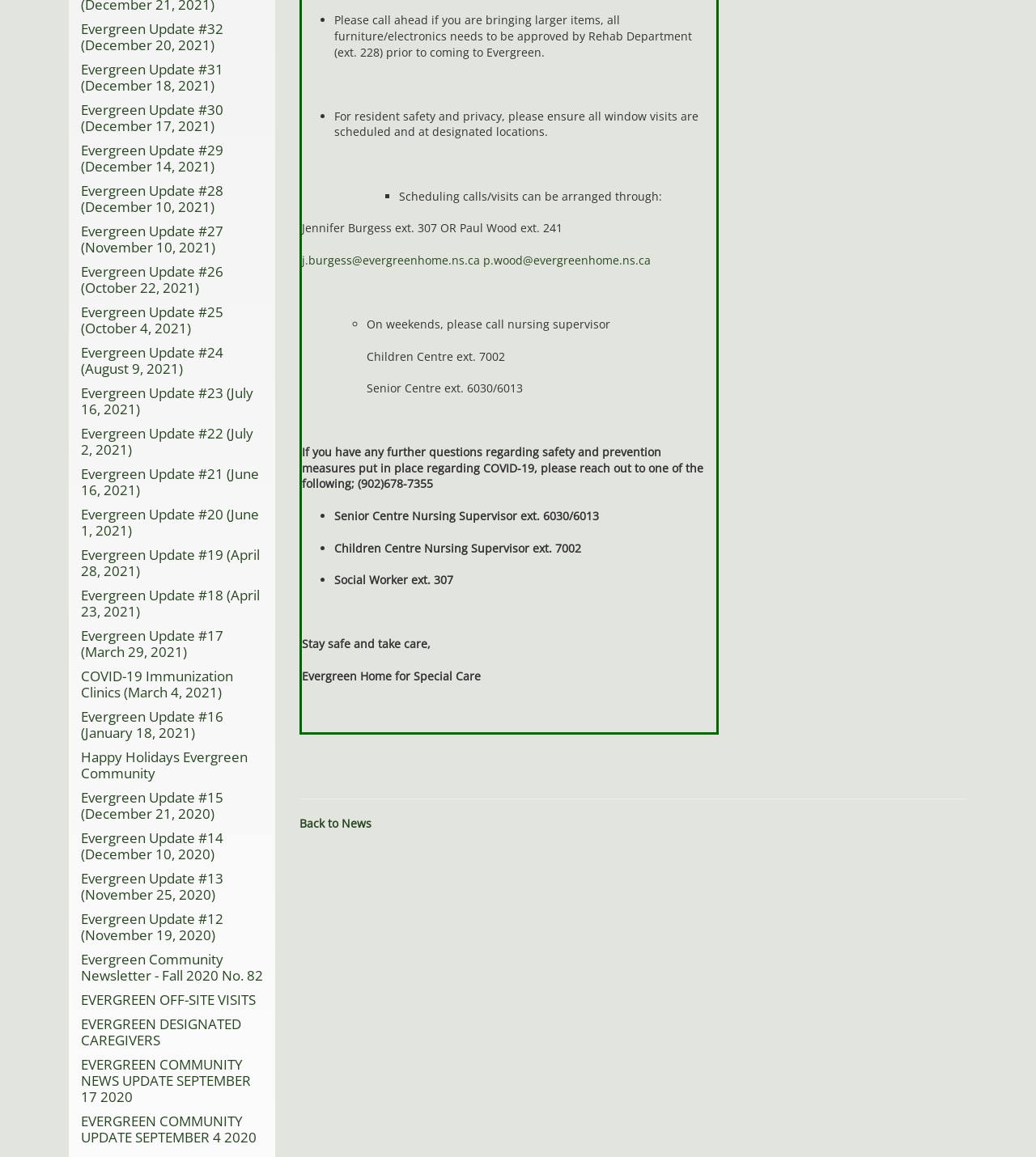Identify the bounding box coordinates of the element that should be clicked to fulfill this task: "Contact Jennifer Burgess". The coordinates should be provided as four float numbers between 0 and 1, i.e., [left, top, right, bottom].

[0.291, 0.218, 0.463, 0.231]